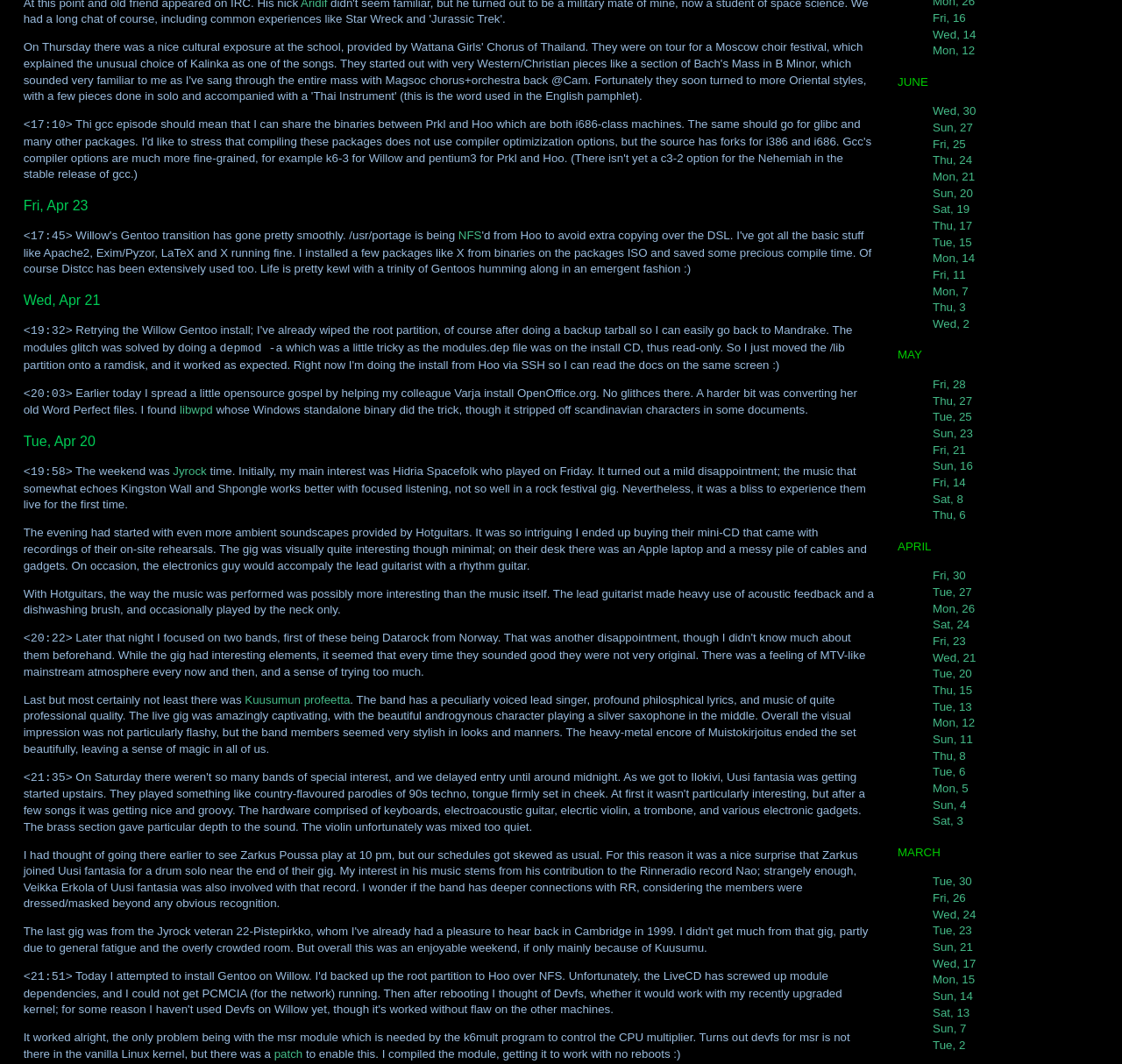Determine the bounding box coordinates for the area that needs to be clicked to fulfill this task: "Click on 'NFS'". The coordinates must be given as four float numbers between 0 and 1, i.e., [left, top, right, bottom].

[0.408, 0.215, 0.429, 0.227]